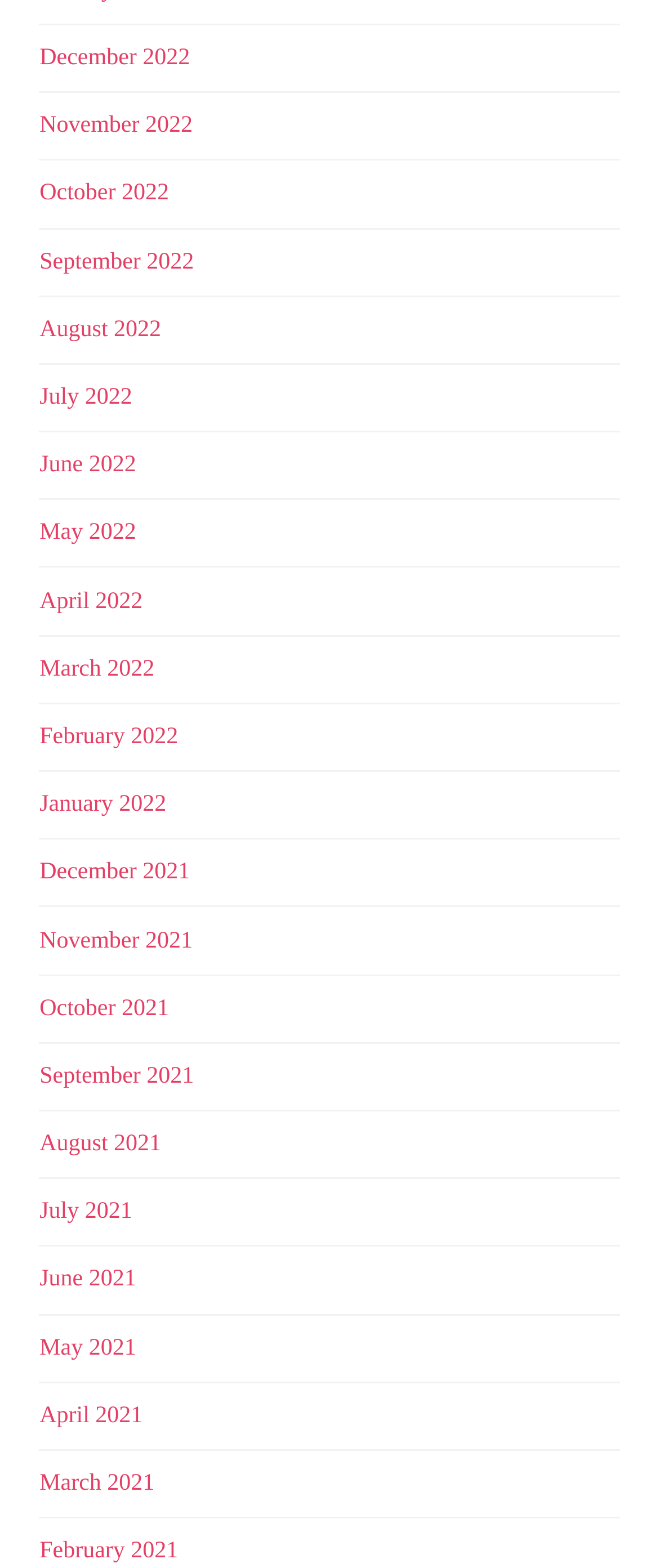Please specify the bounding box coordinates of the clickable region necessary for completing the following instruction: "View December 2022". The coordinates must consist of four float numbers between 0 and 1, i.e., [left, top, right, bottom].

[0.06, 0.029, 0.288, 0.045]